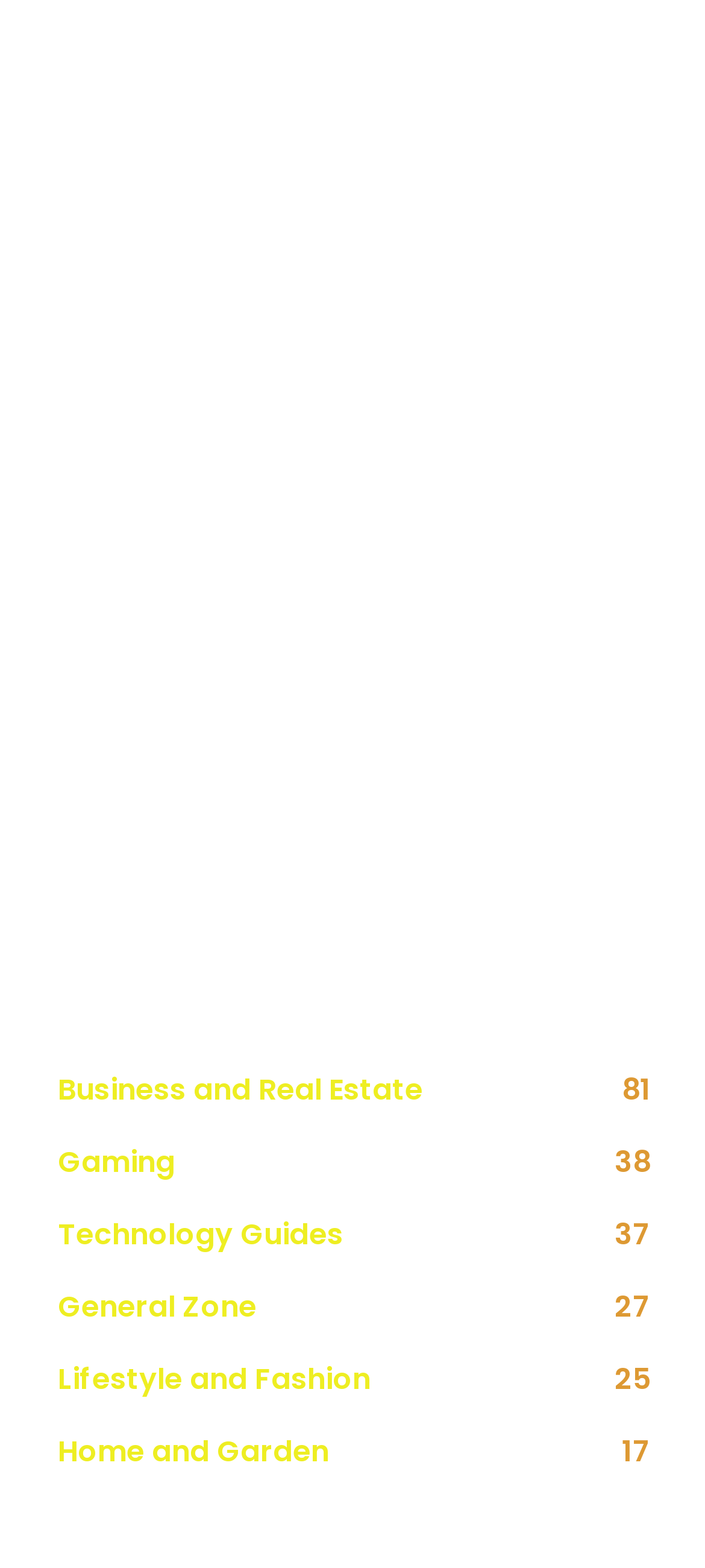Pinpoint the bounding box coordinates of the area that must be clicked to complete this instruction: "explore the side effects of marijuana use".

[0.051, 0.454, 0.276, 0.545]